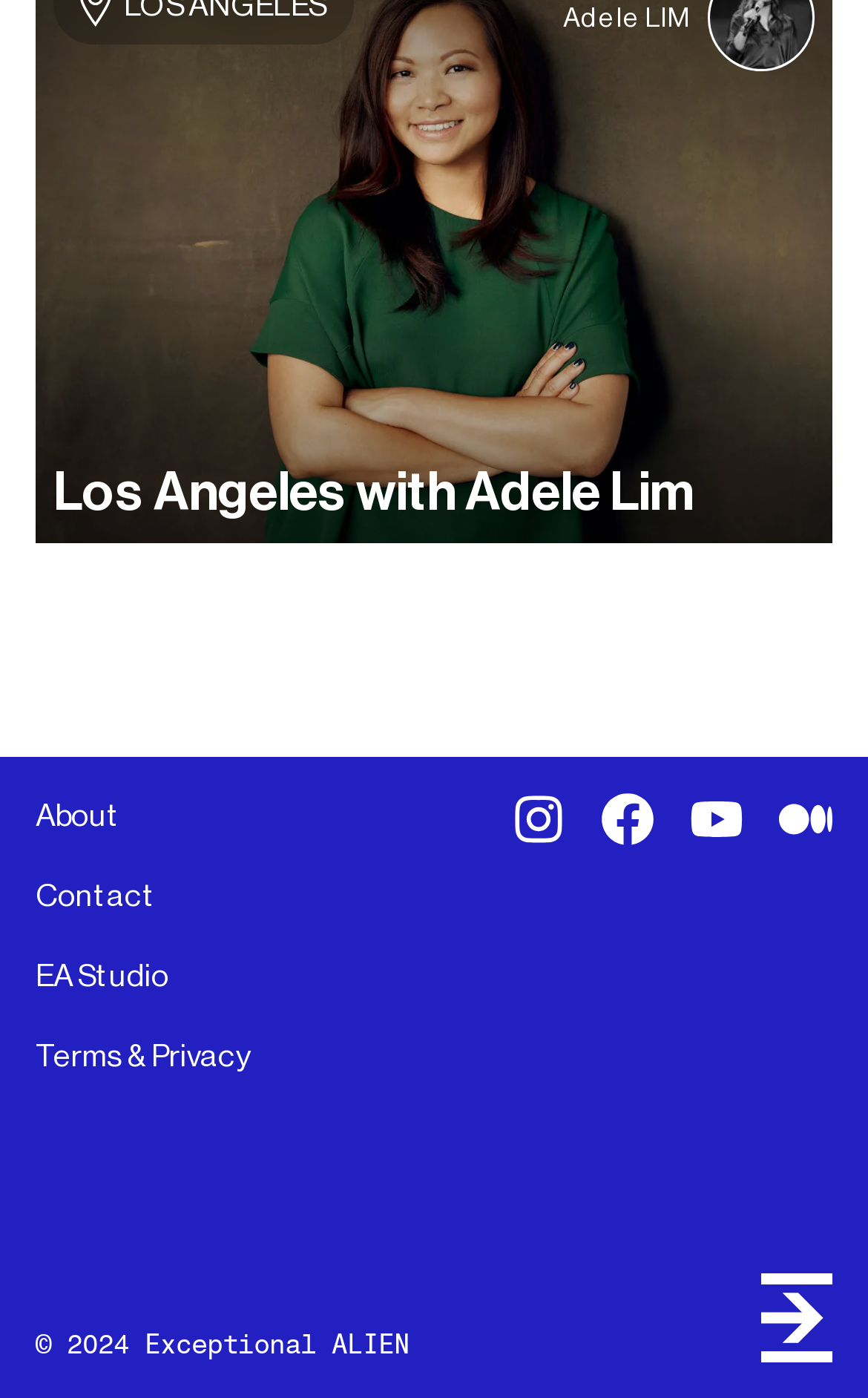What is the image at the bottom right corner?
Refer to the screenshot and answer in one word or phrase.

Logo